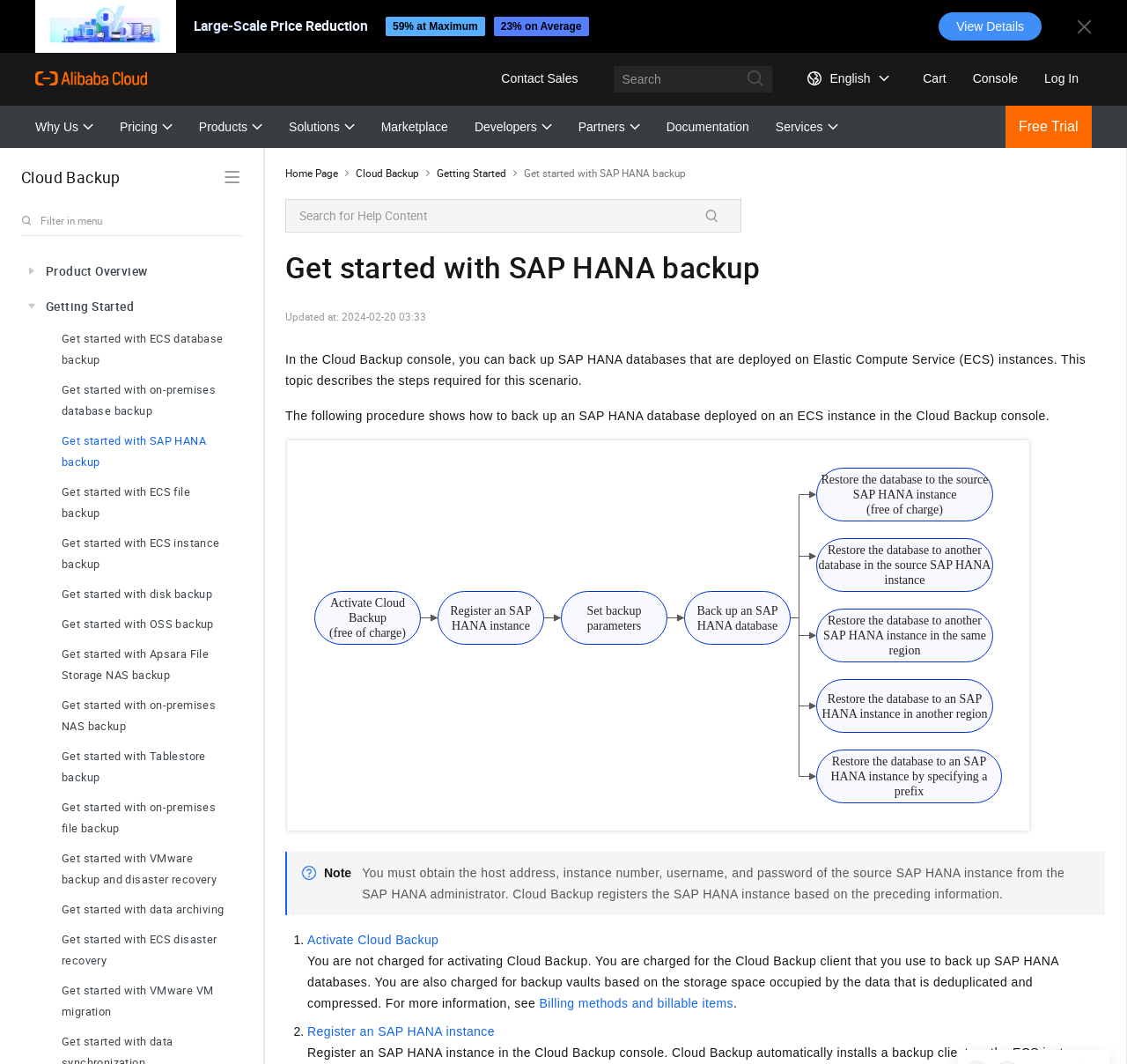Using the webpage screenshot, locate the HTML element that fits the following description and provide its bounding box: "AUTOMATIC VEHICLE ACCIDENT INFORMATION SYSTEM".

None